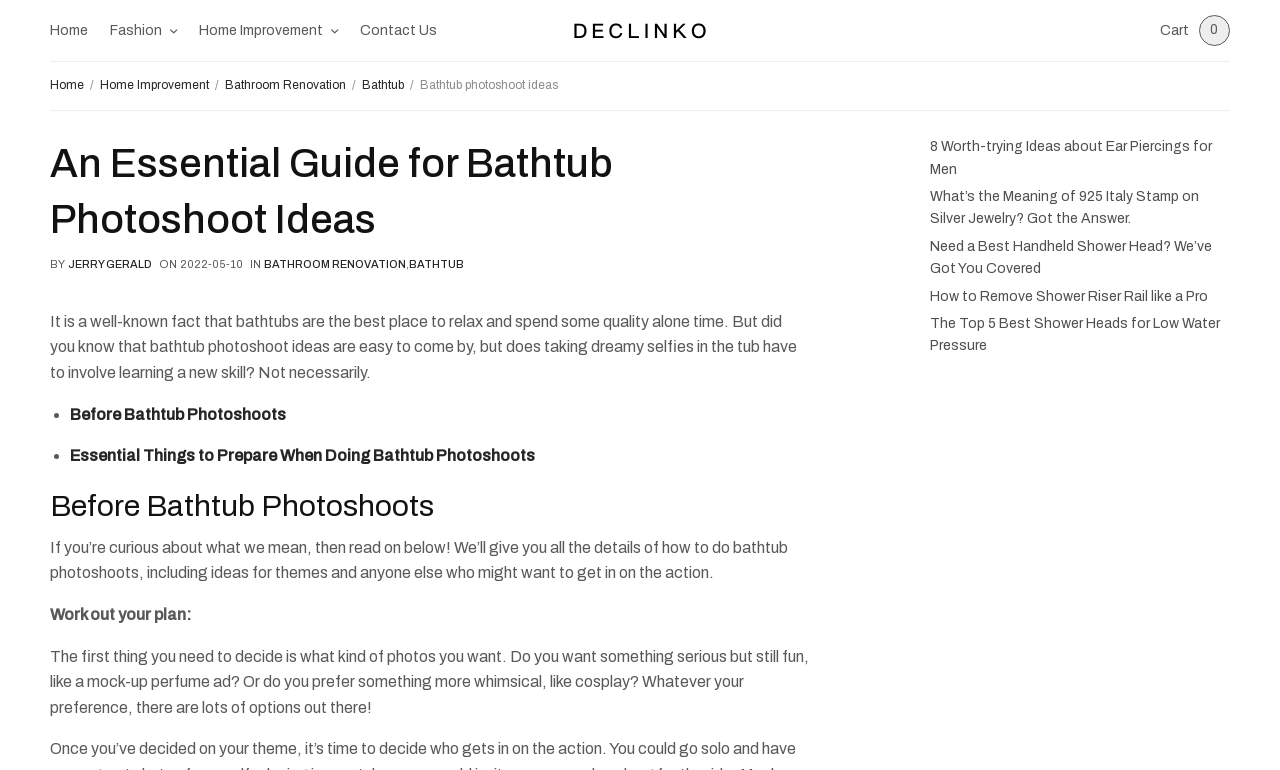Please give a short response to the question using one word or a phrase:
What is the category of the article?

Bathroom Renovation